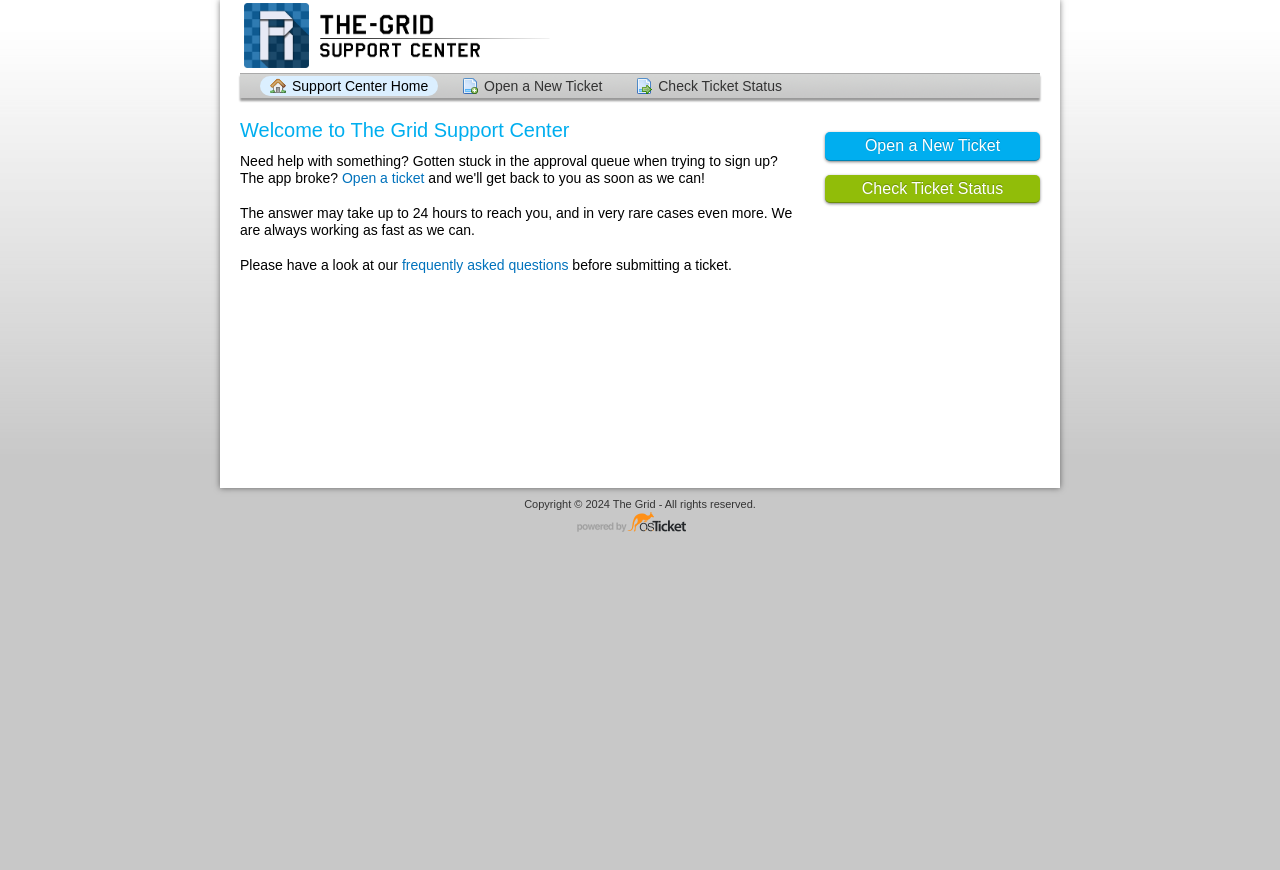Find the bounding box coordinates for the element that must be clicked to complete the instruction: "go to support center home". The coordinates should be four float numbers between 0 and 1, indicated as [left, top, right, bottom].

[0.203, 0.087, 0.342, 0.11]